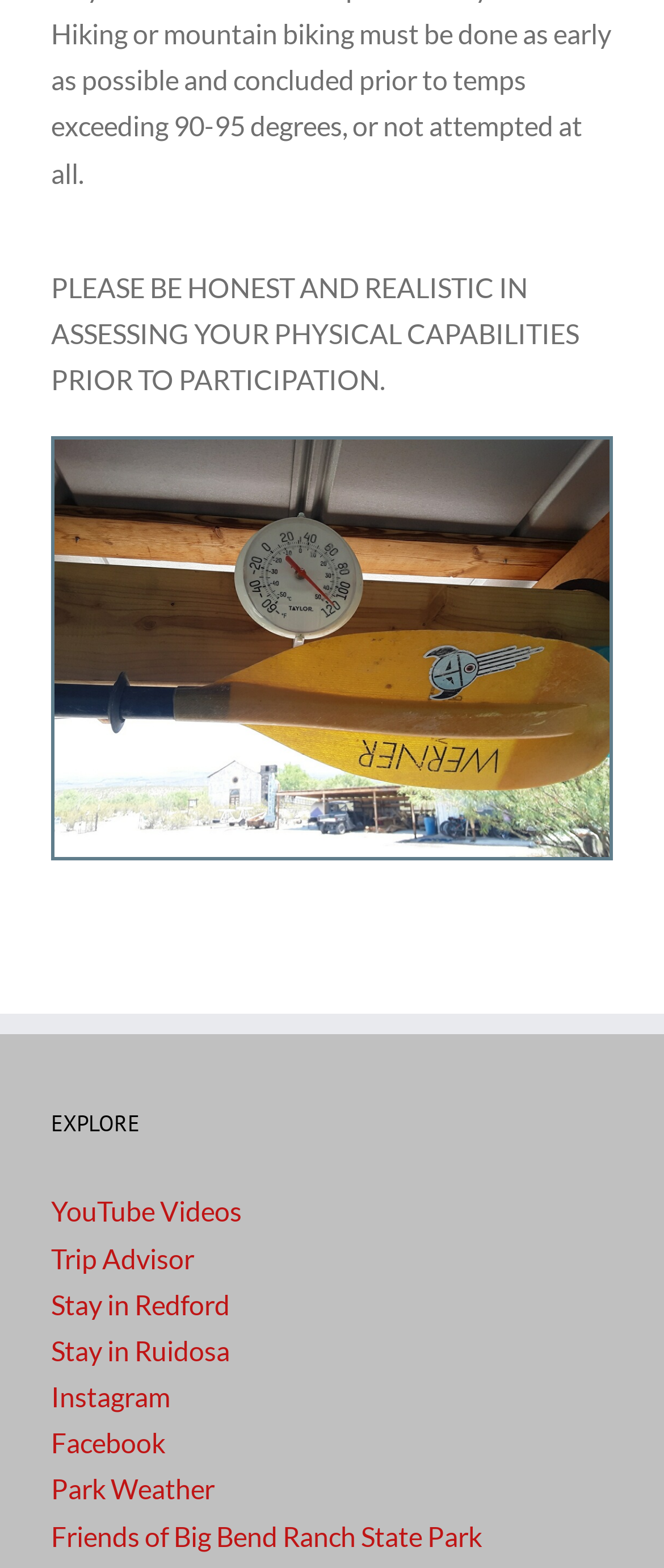Determine the bounding box coordinates of the clickable region to follow the instruction: "Check park weather".

[0.077, 0.939, 0.323, 0.96]